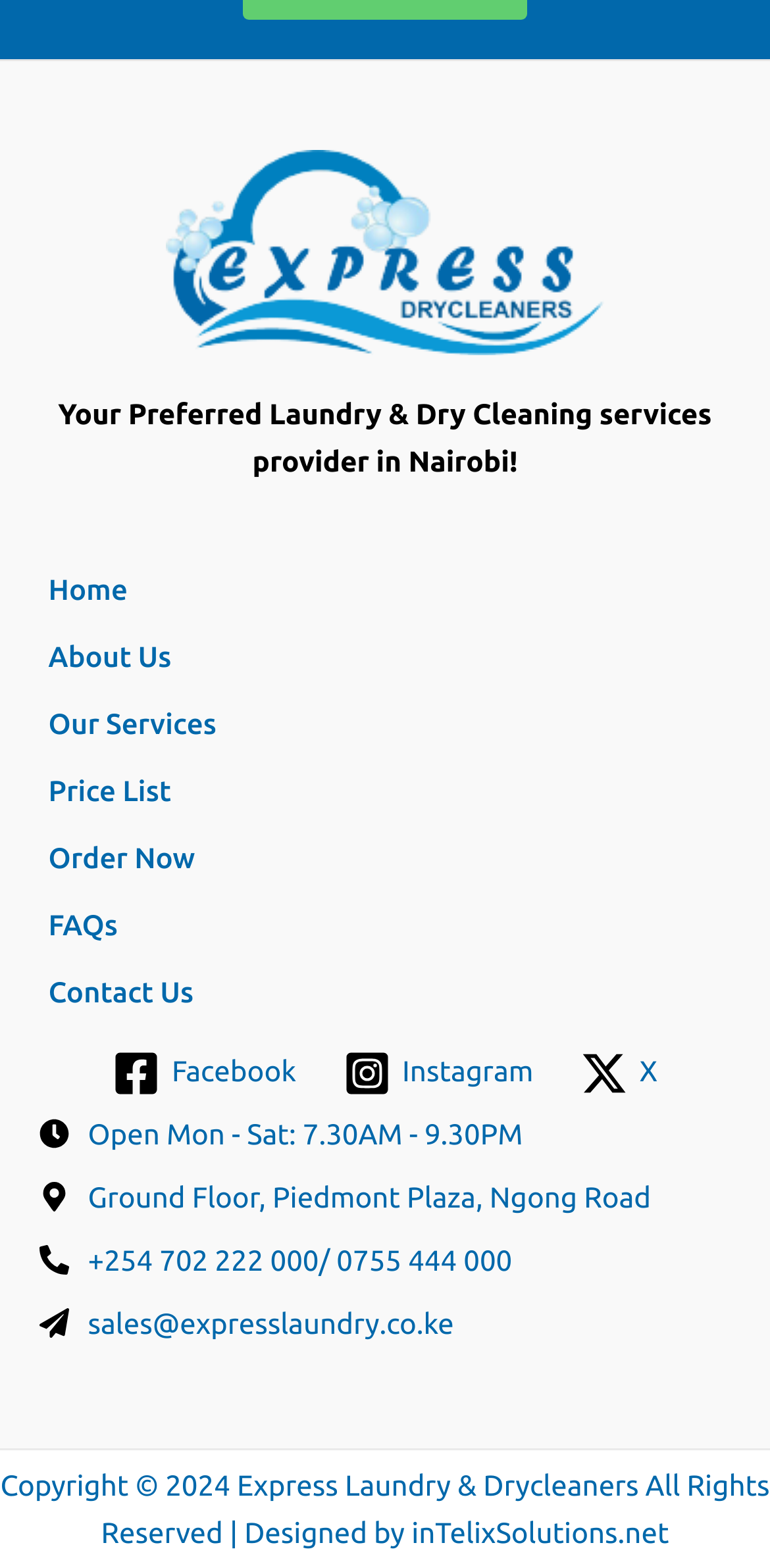What is the location of the laundry service?
Refer to the image and give a detailed answer to the query.

The location of the laundry service can be found in the StaticText element with bounding box coordinates [0.114, 0.752, 0.845, 0.773], which is 'Ground Floor, Piedmont Plaza, Ngong Road'.